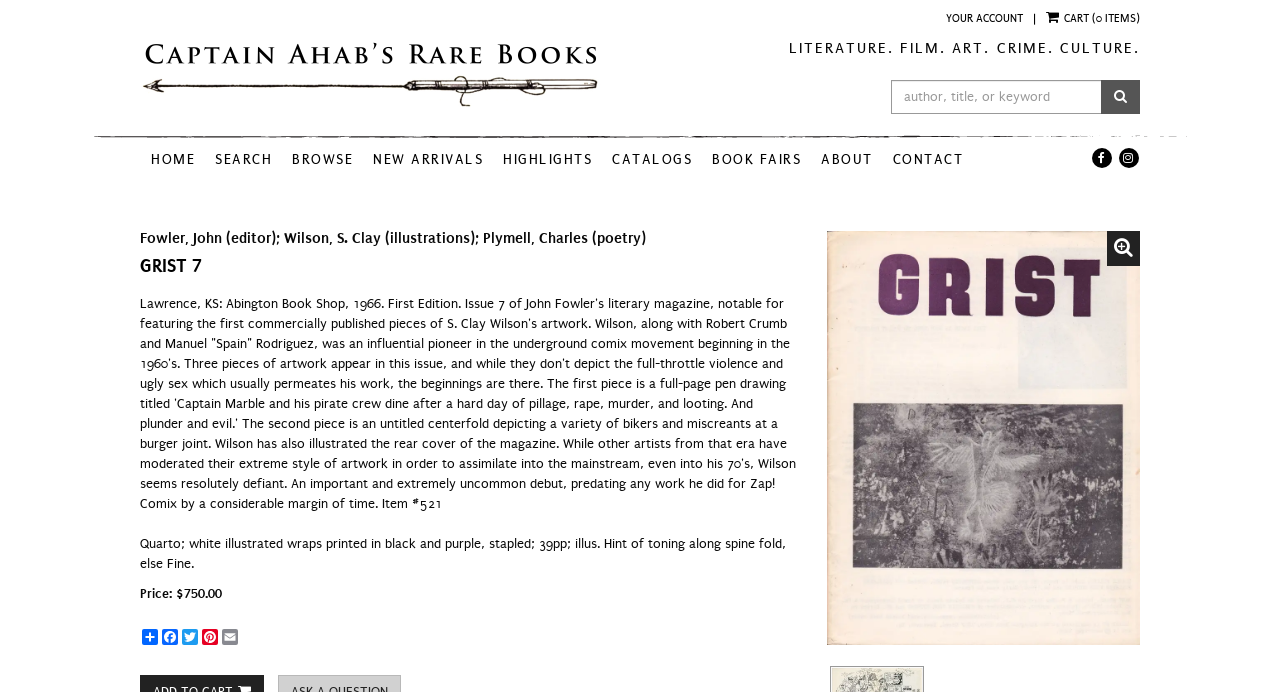Offer a thorough description of the webpage.

This webpage appears to be an online bookstore or a rare book dealer's website. At the top left, there is a link to "Captain Ahab's Rare Books" accompanied by an image of the same name. Next to it, there is a navigation menu labeled "Utility" with links to "YOUR ACCOUNT" and "CART (0 ITEMS)". 

Below this, there is a header section with the title "LITERATURE. FILM. ART. CRIME. CULTURE." and a search bar. The search bar has a text box and a "SUBMIT SEARCH" button.

On the left side, there is a primary navigation menu with links to "HOME", "SEARCH", "BROWSE", "NEW ARRIVALS", "HIGHLIGHTS", "CATALOGS", "BOOK FAIRS", "ABOUT", and "CONTACT". 

On the right side, there are links to the bookstore's social media profiles, including Facebook and Instagram. Below this, there is an image of a book, "GRIST 7", with a link to view the image. 

The main content of the page is a description of the book "GRIST 7", which is a literary magazine edited by John Fowler and featuring illustrations by S. Clay Wilson and poetry by Charles Plymell. The description provides details about the book's publication history, condition, and price. There are also links to share the book's information on social media platforms.